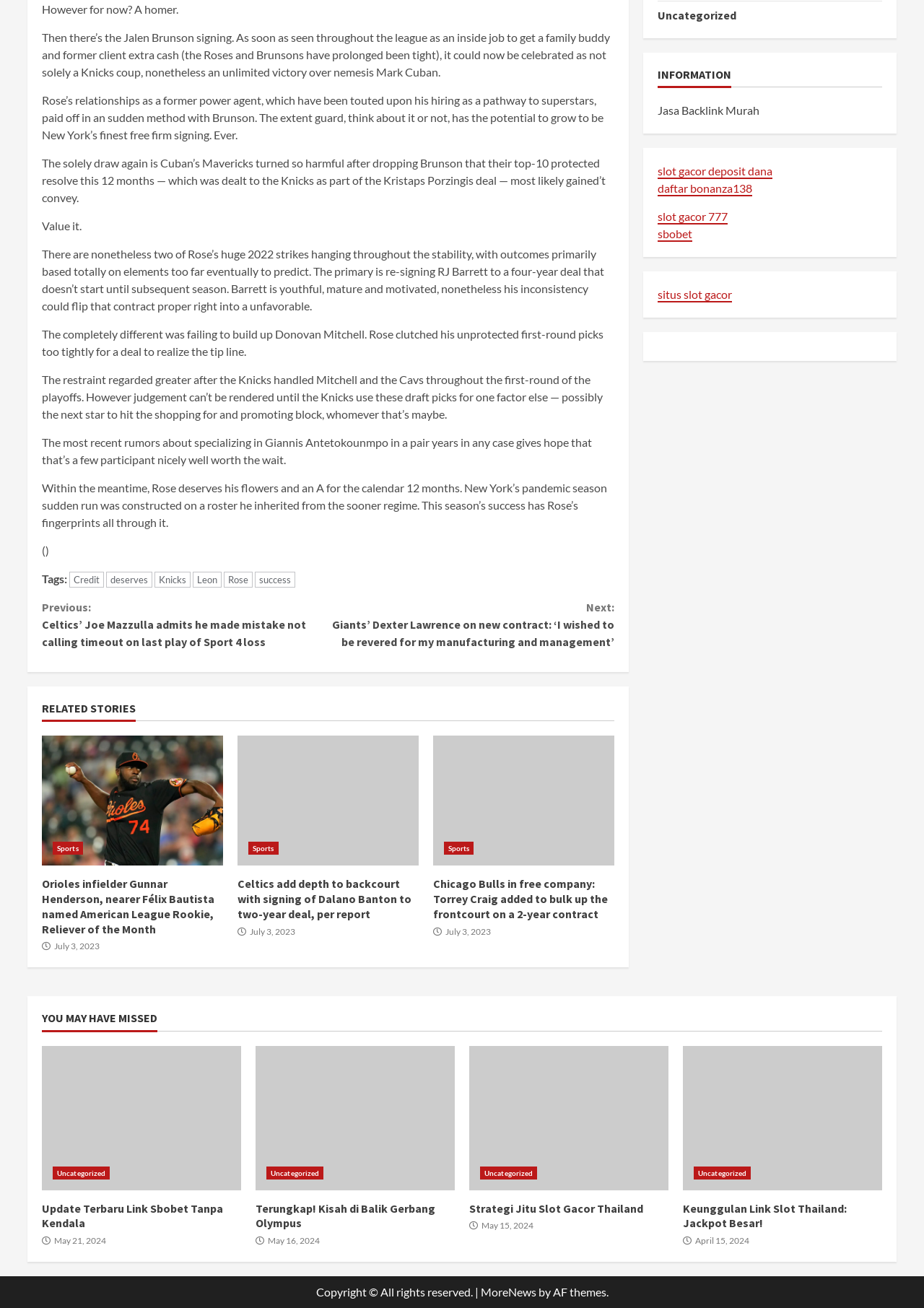Please find the bounding box coordinates of the element's region to be clicked to carry out this instruction: "Read the article about Knicks".

[0.045, 0.437, 0.273, 0.449]